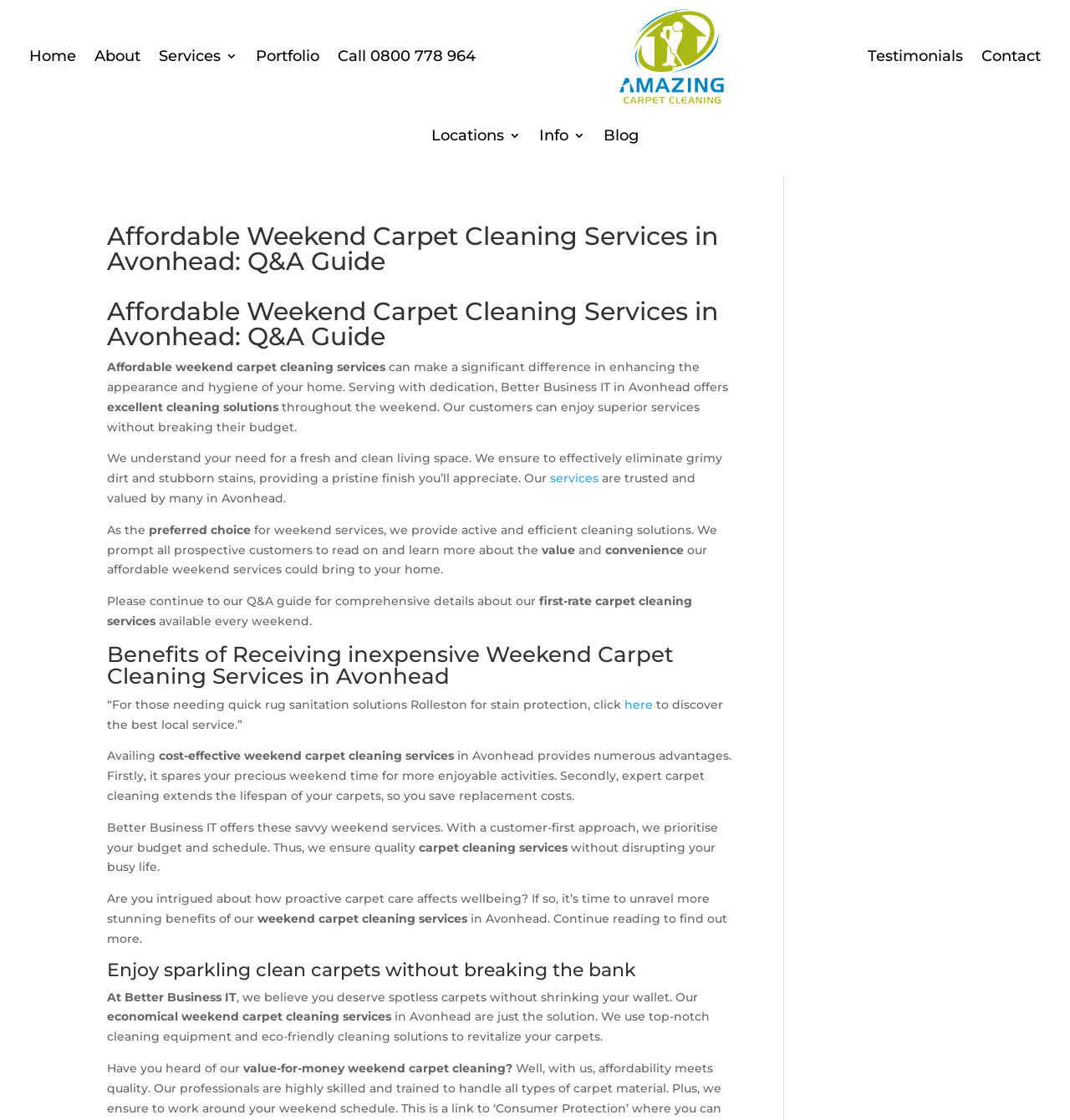Identify the bounding box coordinates of the region that needs to be clicked to carry out this instruction: "Read more about the 'services'". Provide these coordinates as four float numbers ranging from 0 to 1, i.e., [left, top, right, bottom].

[0.514, 0.42, 0.559, 0.434]